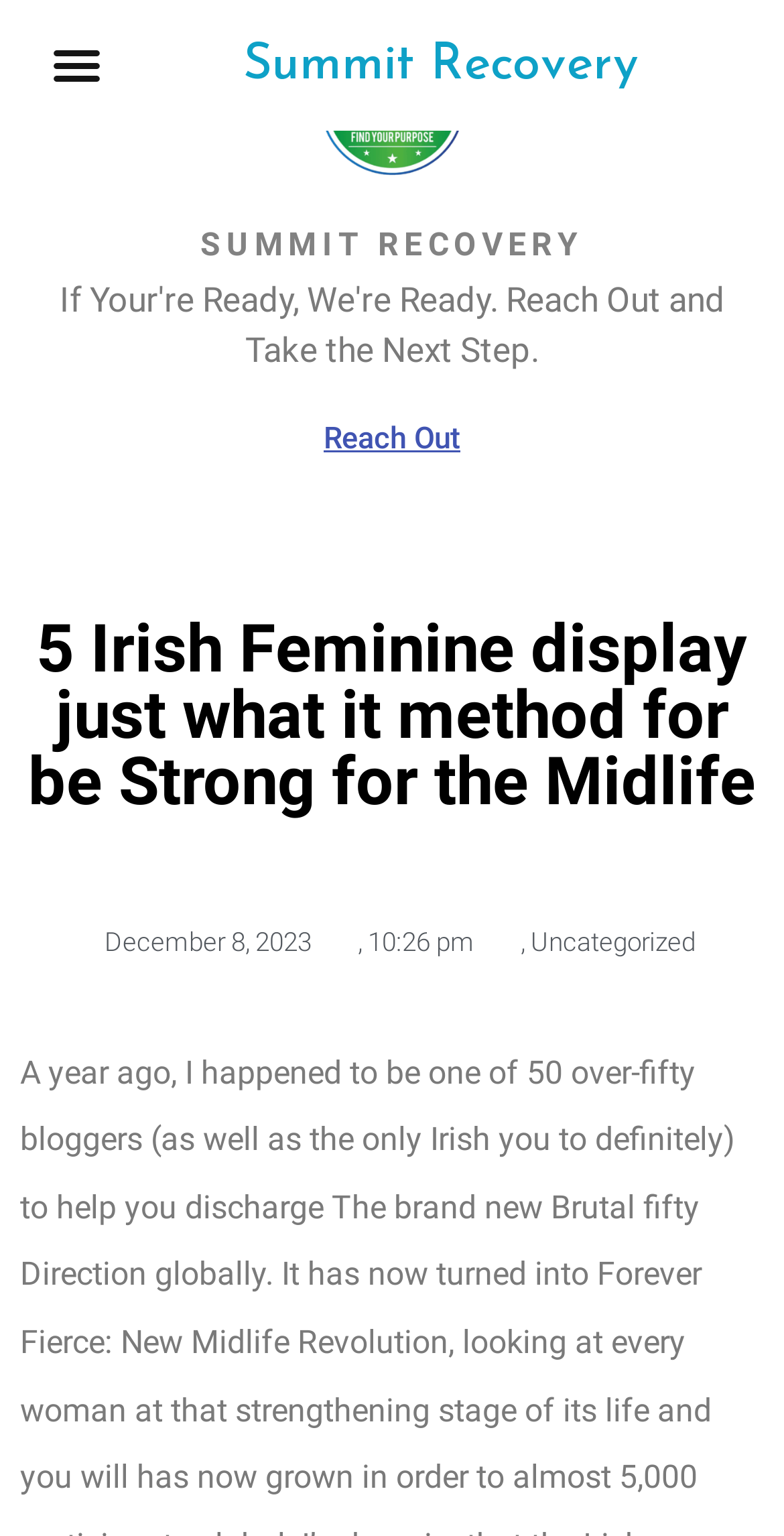Is the menu toggle button expanded?
Please provide an in-depth and detailed response to the question.

I found the answer by looking at the header section of the webpage, where I saw a button element with the text 'Menu Toggle' and the property 'expanded' set to 'False'. This suggests that the menu toggle button is not expanded.